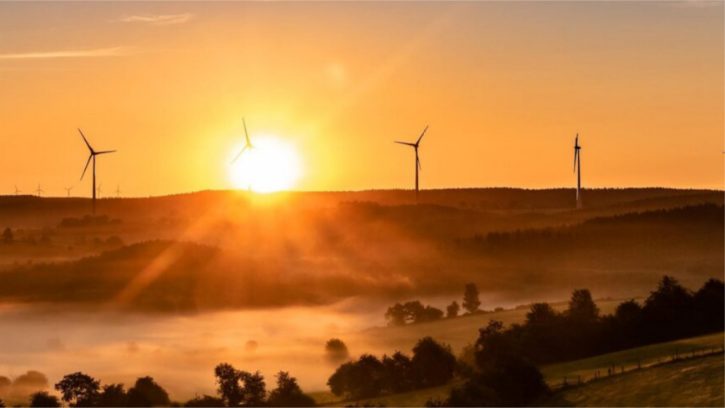Review the image closely and give a comprehensive answer to the question: What is the name of the institute launching the Center for Social and Environmental Futures?

According to the caption, the Center for Social and Environmental Futures (C-SEF) is being launched by the Cooperative Institute for Research in Environmental Sciences (CIRES) at the University of Colorado Boulder.